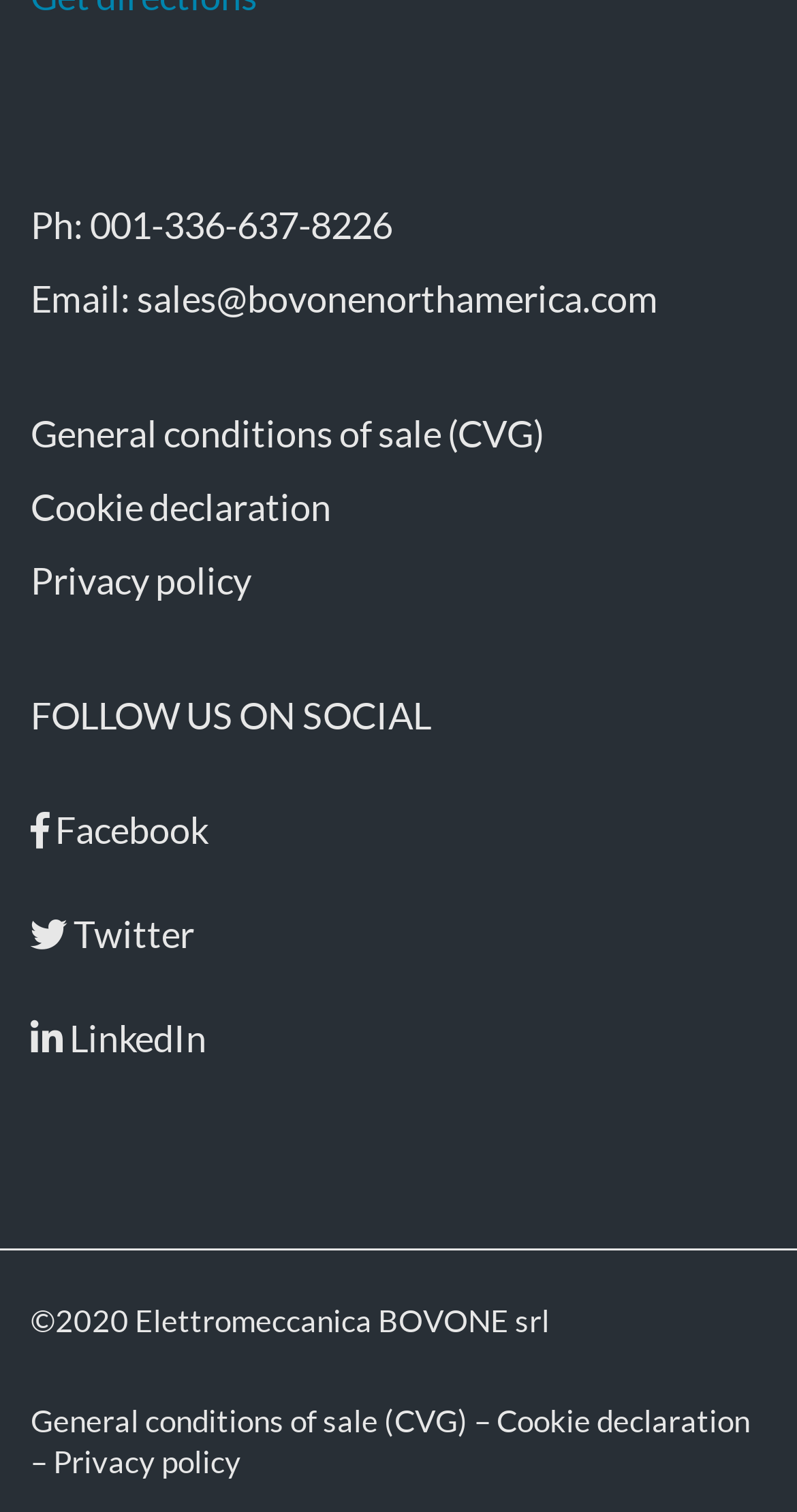Identify the bounding box coordinates for the UI element described as: "General conditions of sale (CVG)".

[0.038, 0.262, 0.682, 0.311]